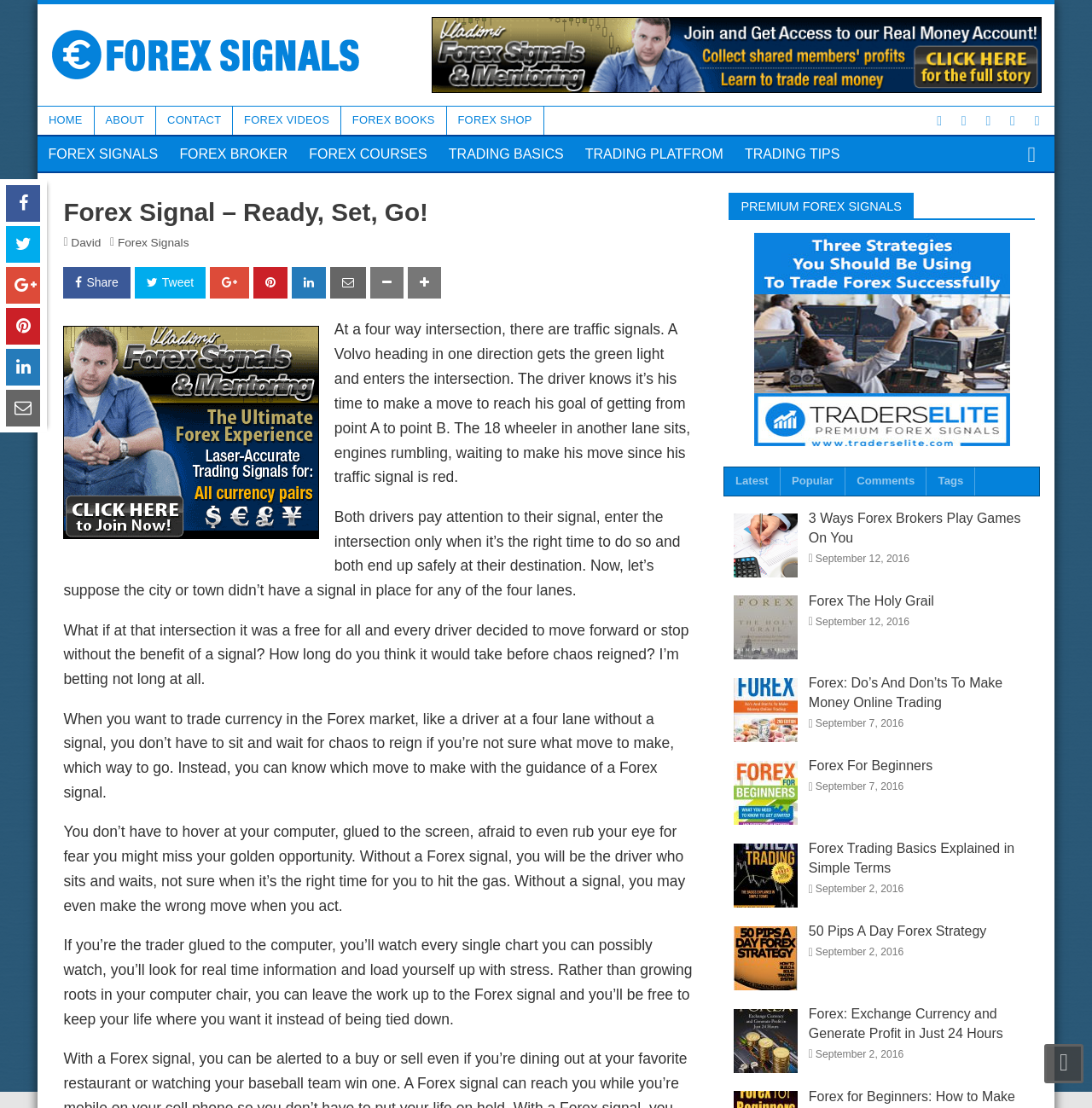Please identify the bounding box coordinates of the element I need to click to follow this instruction: "View Forex Traders Elite".

[0.667, 0.21, 0.948, 0.402]